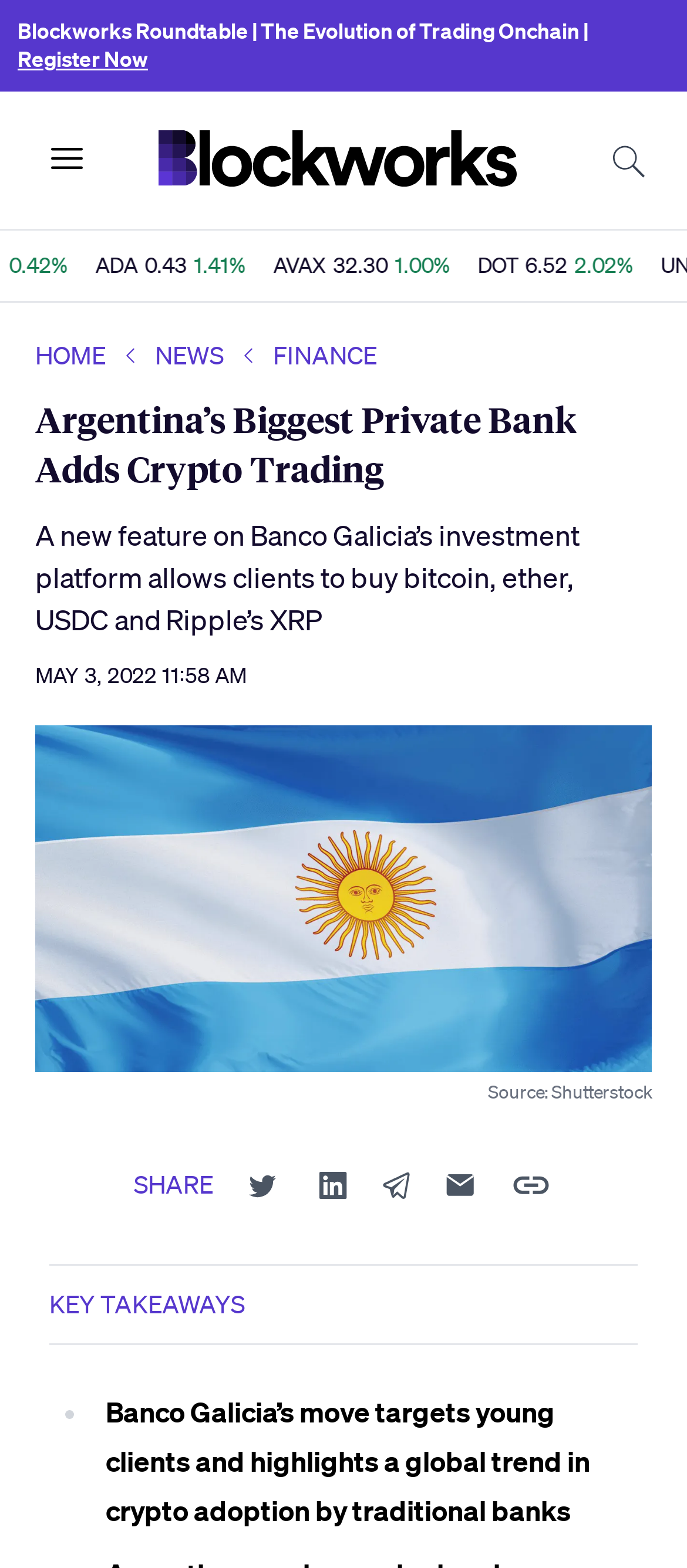Using the information in the image, could you please answer the following question in detail:
What is the name of the bank that adds crypto trading?

The answer can be found in the article's content, specifically in the sentence 'A new feature on Banco Galicia’s investment platform allows clients to buy bitcoin, ether, USDC and Ripple’s XRP'.